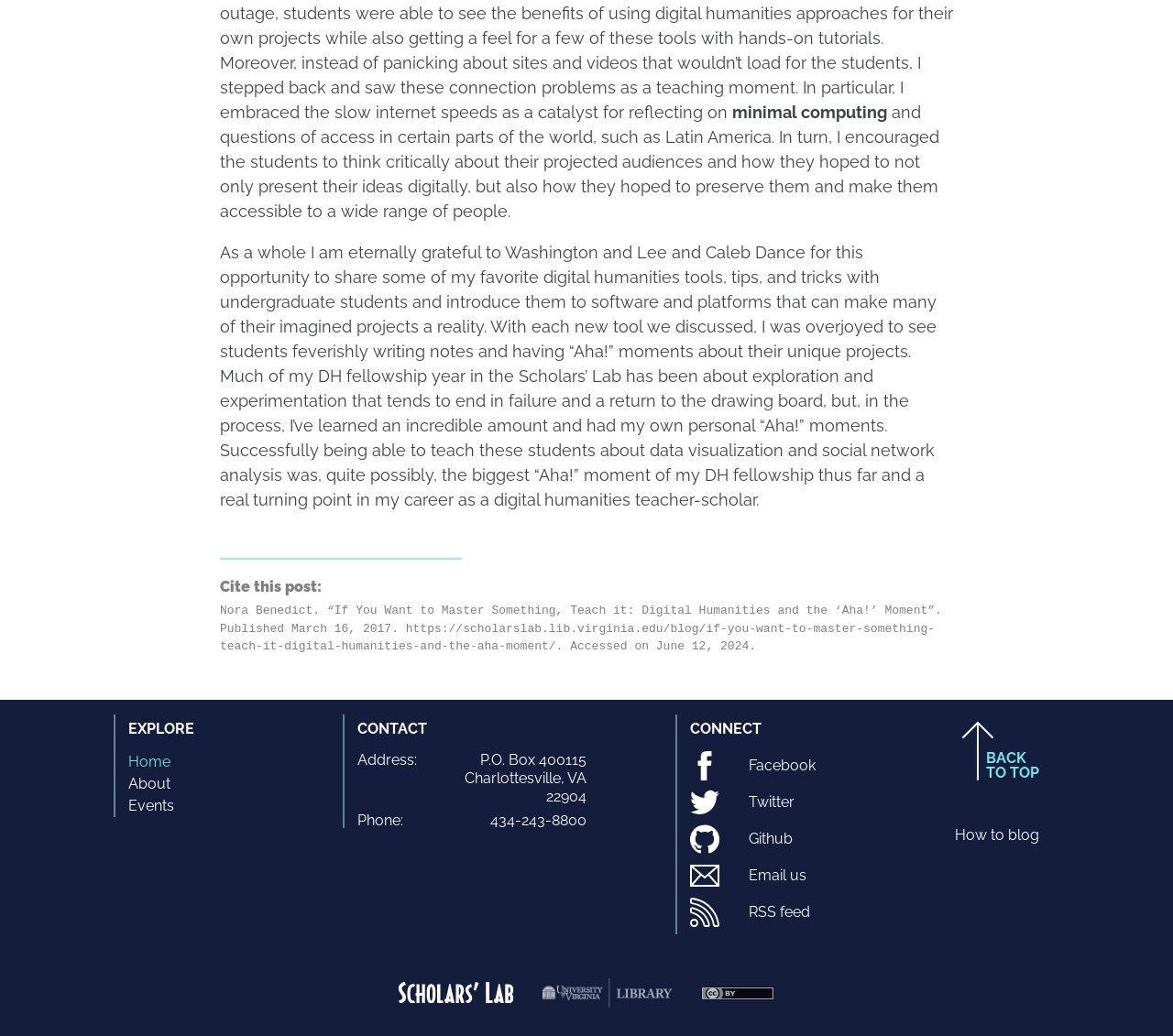What is the name of the fellowship program mentioned in the post?
Refer to the image and respond with a one-word or short-phrase answer.

DH fellowship